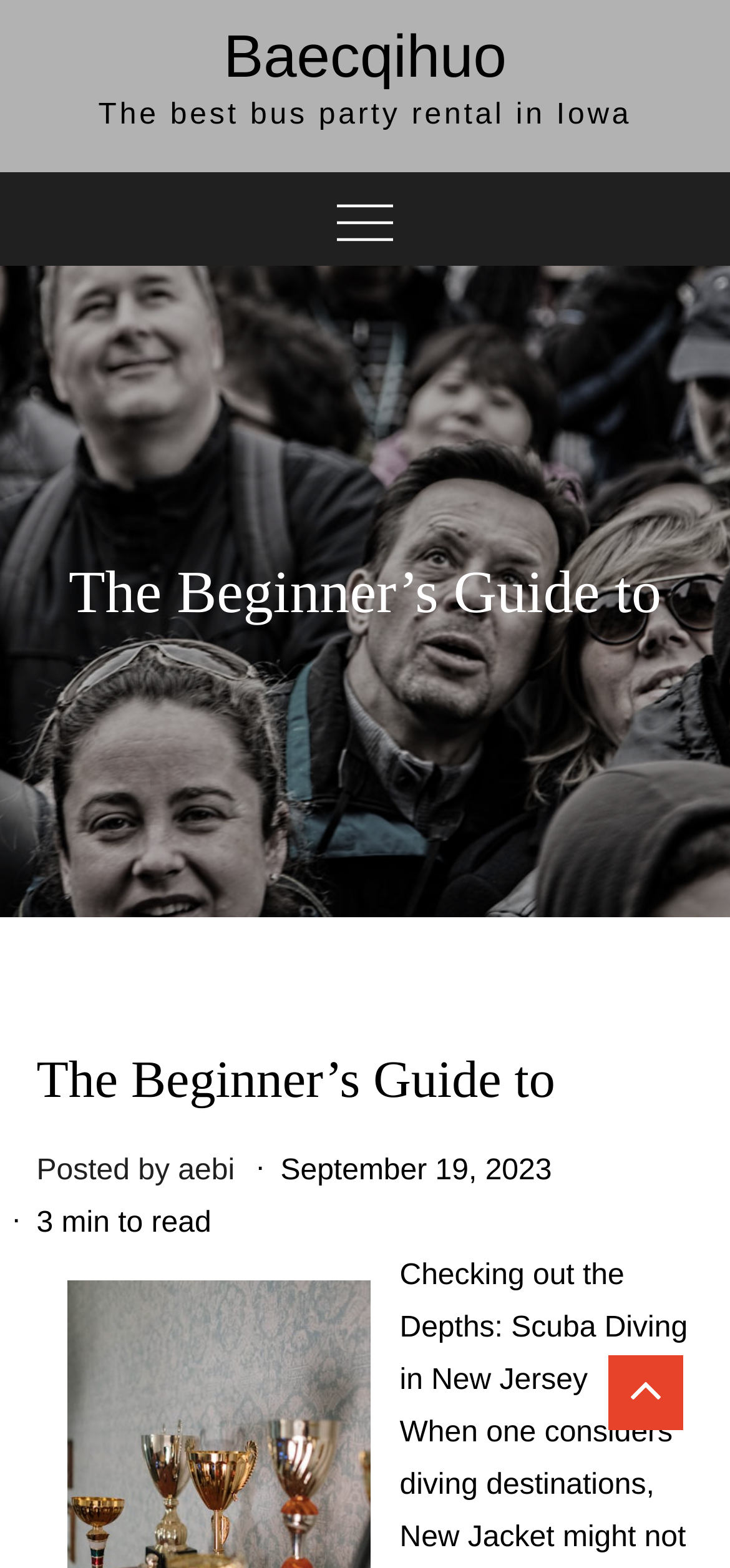From the element description September 19, 2023, predict the bounding box coordinates of the UI element. The coordinates must be specified in the format (top-left x, top-left y, bottom-right x, bottom-right y) and should be within the 0 to 1 range.

[0.384, 0.736, 0.756, 0.756]